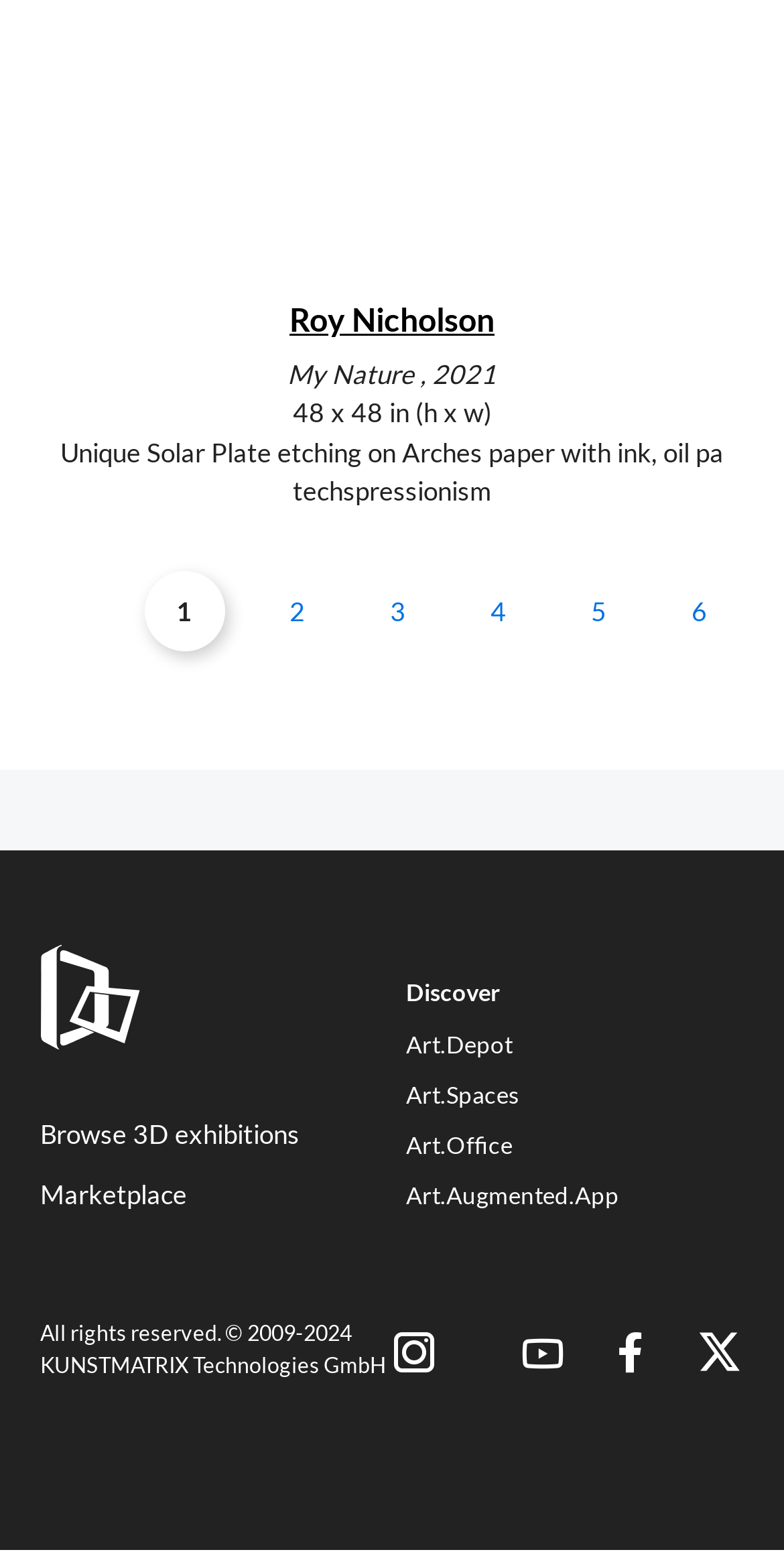Please determine the bounding box coordinates of the clickable area required to carry out the following instruction: "Discover art". The coordinates must be four float numbers between 0 and 1, represented as [left, top, right, bottom].

[0.518, 0.624, 0.937, 0.656]